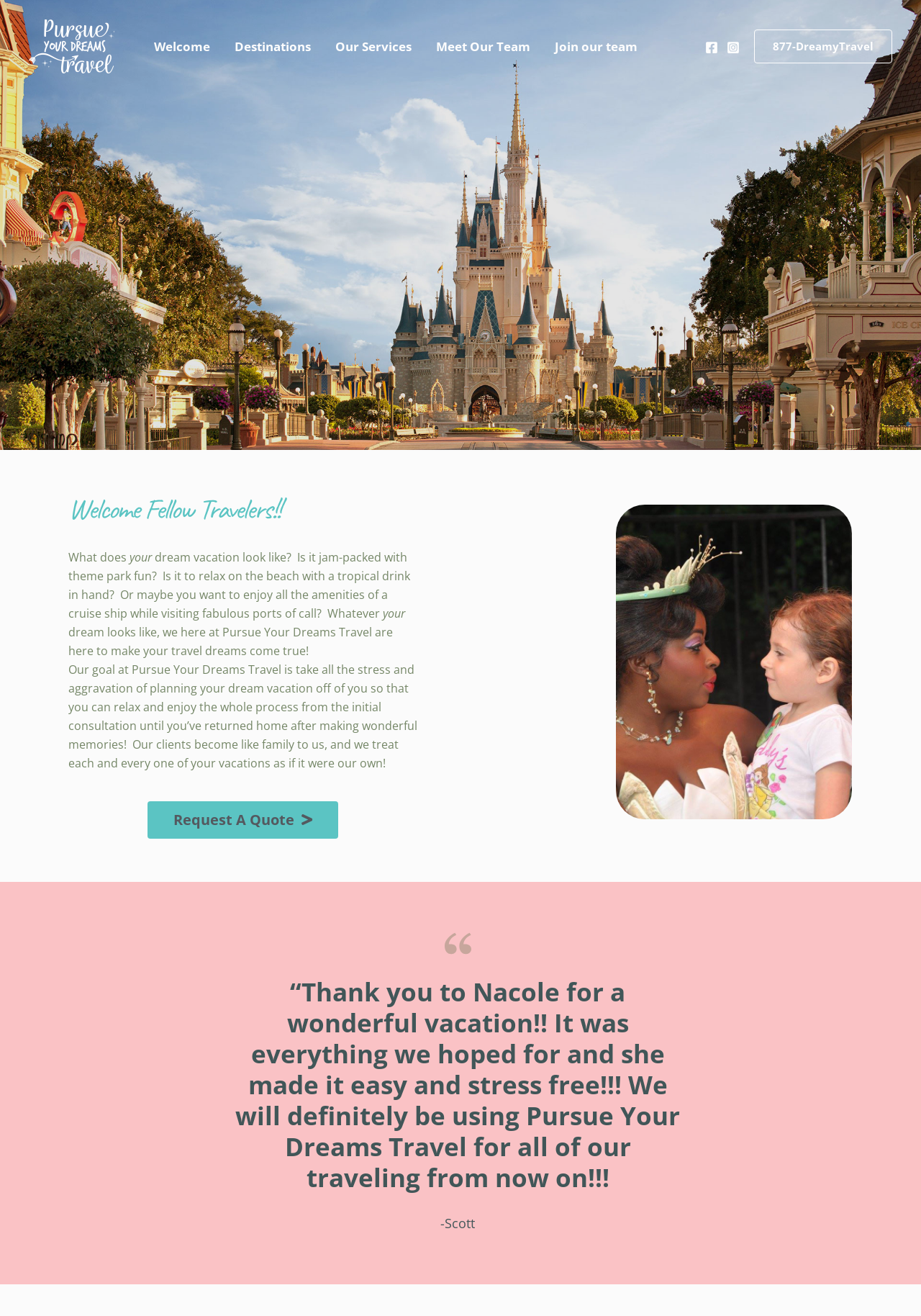Please identify the bounding box coordinates of the element's region that I should click in order to complete the following instruction: "Click on the '877-DreamyTravel' phone number". The bounding box coordinates consist of four float numbers between 0 and 1, i.e., [left, top, right, bottom].

[0.819, 0.022, 0.969, 0.048]